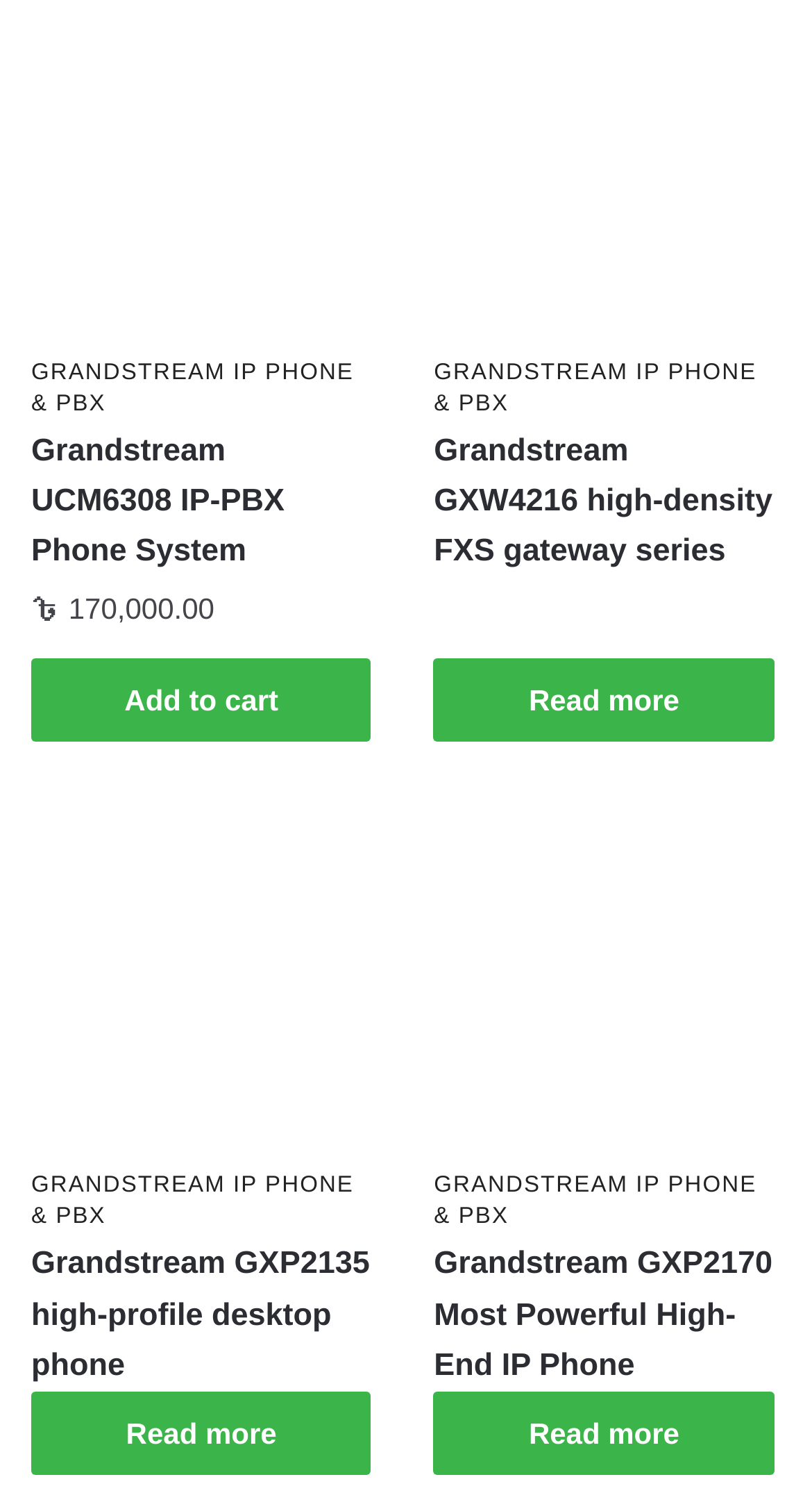How many Grandstream products are listed?
Using the image, provide a concise answer in one word or a short phrase.

4